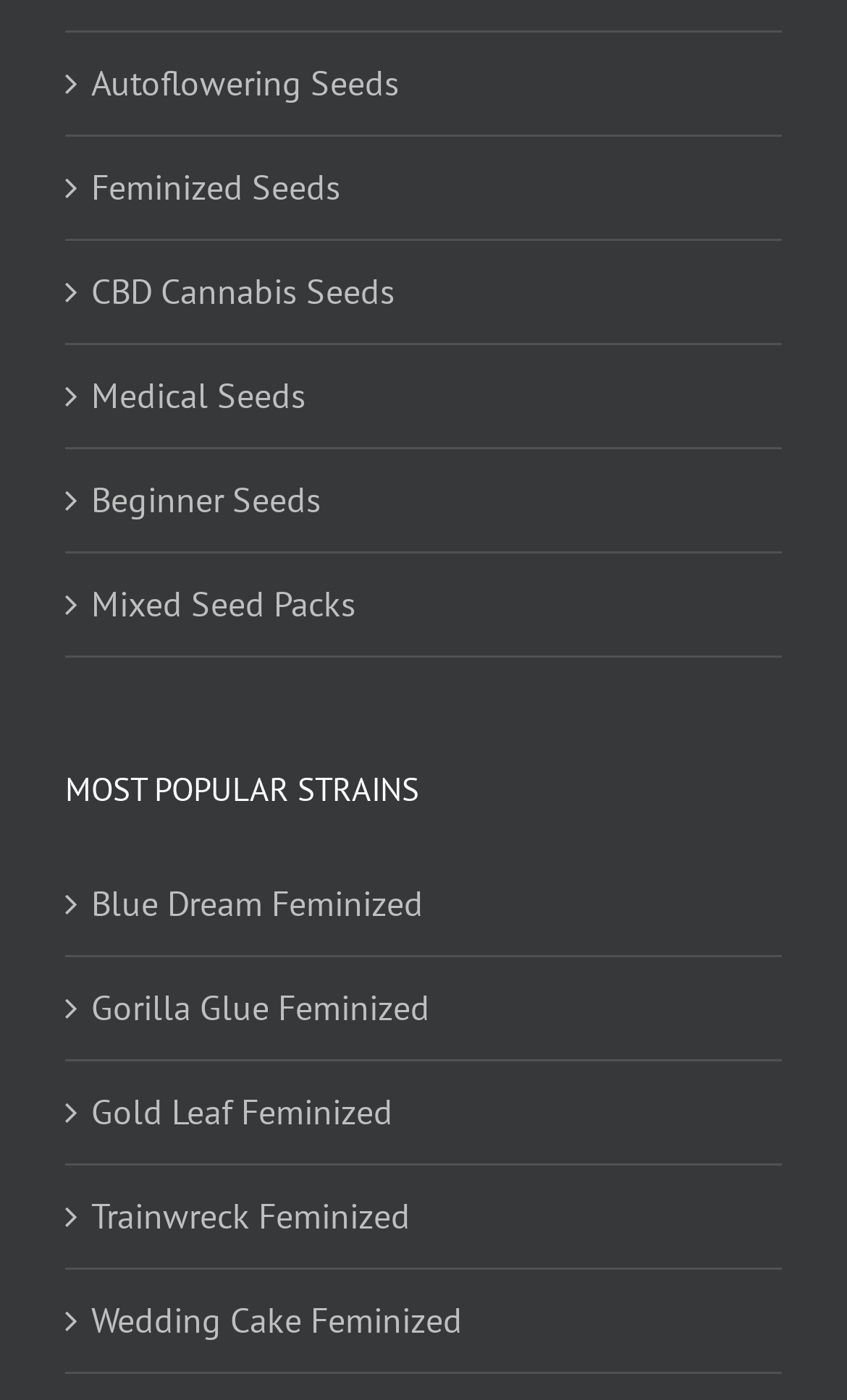Give a short answer to this question using one word or a phrase:
What is the most popular strain on this webpage?

Blue Dream Feminized